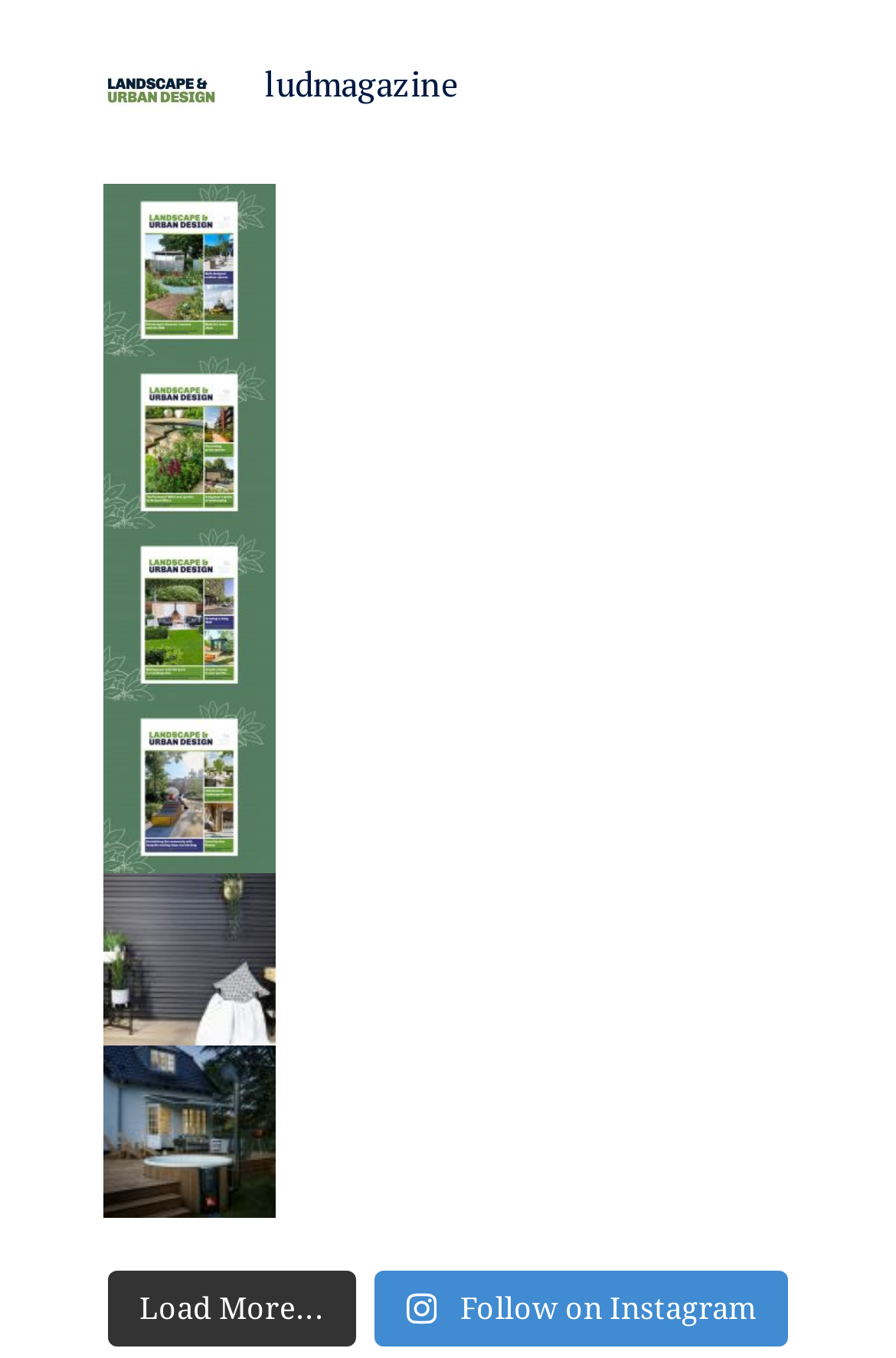What is the topic of the article with the image of a hot tub?
Kindly offer a comprehensive and detailed response to the question.

I found an image with a description 'Skargards Hot Tubs has seen an increase in demand for wood-fired hot tubs...' and inferred that the topic of the article is about Skargards Hot Tubs.